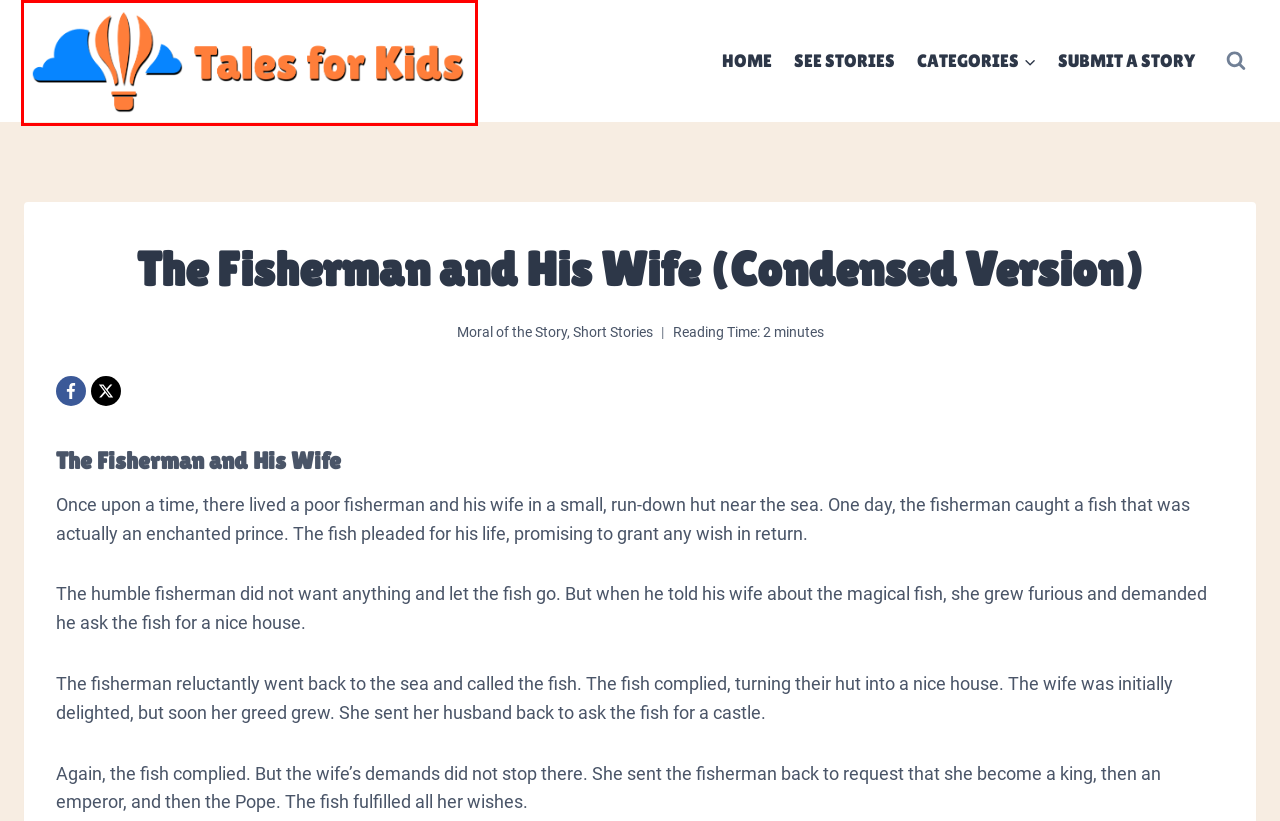Using the screenshot of a webpage with a red bounding box, pick the webpage description that most accurately represents the new webpage after the element inside the red box is clicked. Here are the candidates:
A. AI Story Generator – Tales for Kids
B. Submit a Story or Read a Story – Tales for Kids
C. Short Stories – Tales for Kids
D. Stories – Tales for Kids
E. Tales for Kids – Read | Listen | Explore
F. Hudson Group | We do your website so you can do your business!
G. Moral of the Story – Tales for Kids
H. Short – Tales for Kids

E